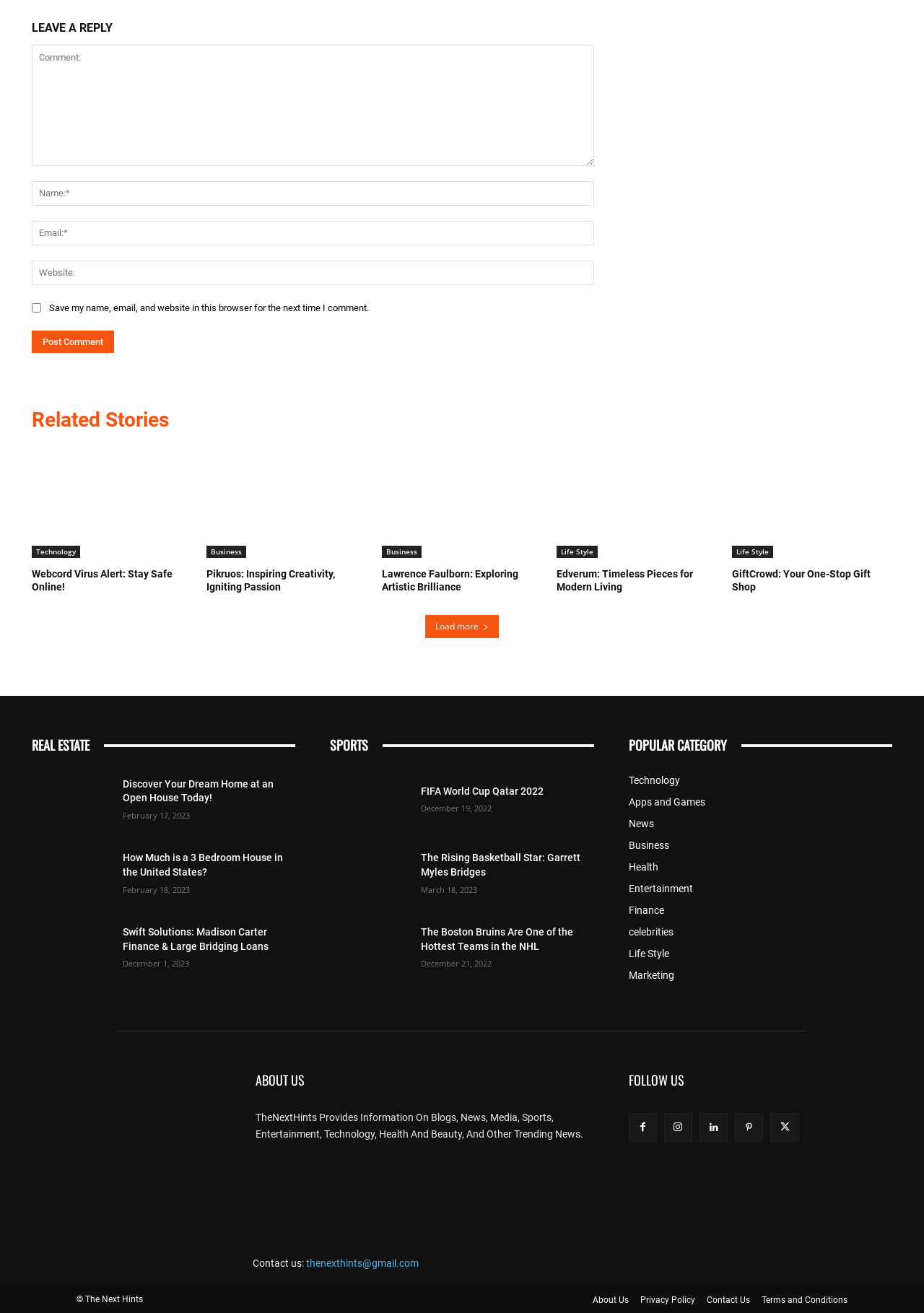What is the title of the first article under 'REAL ESTATE'?
Using the image as a reference, answer the question with a short word or phrase.

Discover Your Dream Home at an Open House Today!